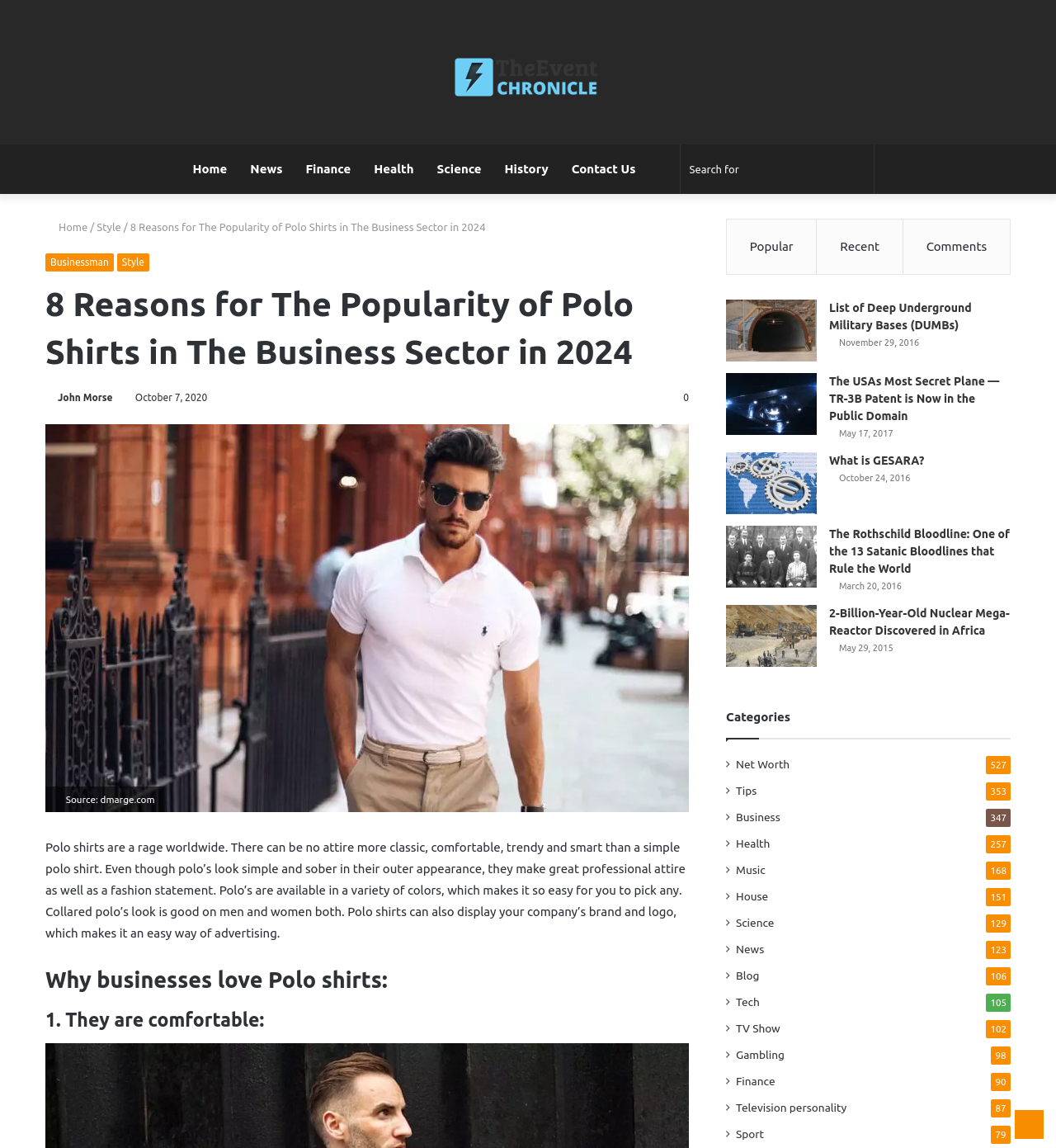What is the source of the image in the article?
Please respond to the question thoroughly and include all relevant details.

The source of the image in the article is dmarge.com, as indicated by the figcaption 'Source: dmarge.com'.